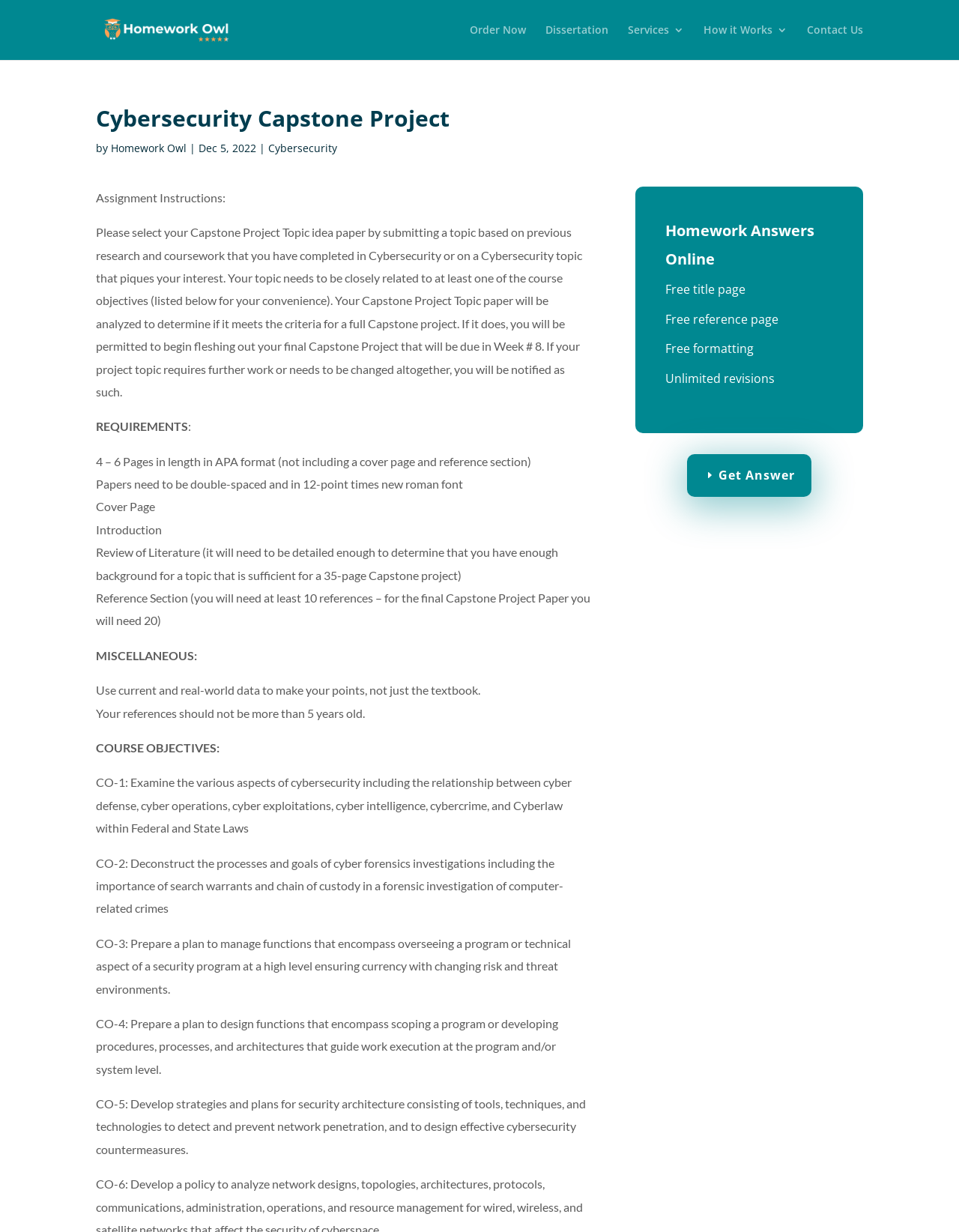Identify the bounding box coordinates for the element that needs to be clicked to fulfill this instruction: "Check 'Homework Answers Online'". Provide the coordinates in the format of four float numbers between 0 and 1: [left, top, right, bottom].

[0.103, 0.017, 0.303, 0.029]